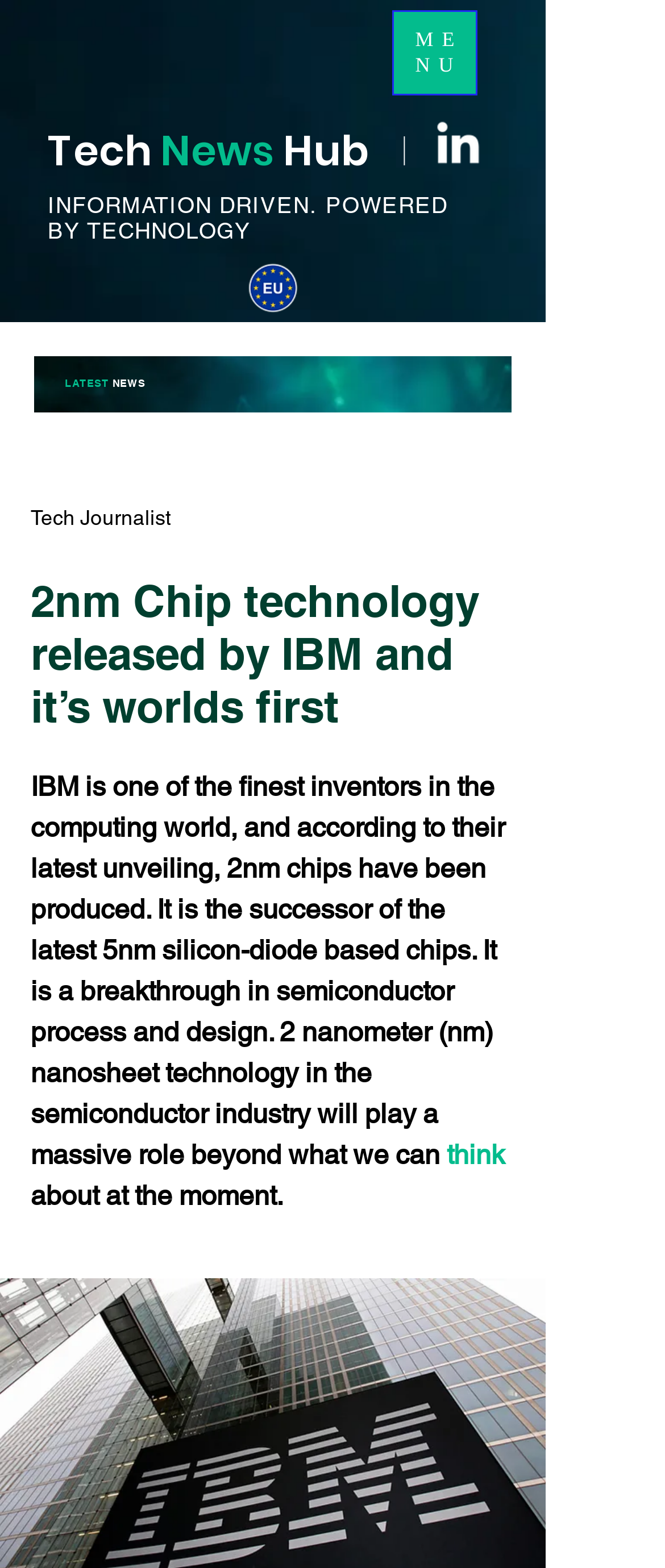Predict the bounding box coordinates of the UI element that matches this description: "Tech News Hub I". The coordinates should be in the format [left, top, right, bottom] with each value between 0 and 1.

[0.072, 0.078, 0.615, 0.114]